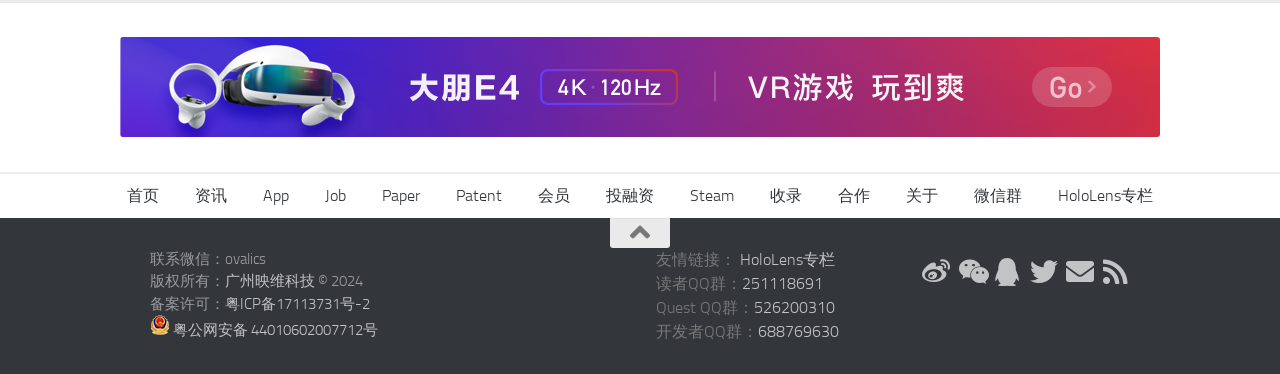Please use the details from the image to answer the following question comprehensively:
What is the name of the company that owns the website?

I found the link element with the OCR text '广州映维科技' and its bounding box coordinates are [0.176, 0.728, 0.246, 0.776]. This suggests that the company that owns the website is 广州映维科技.